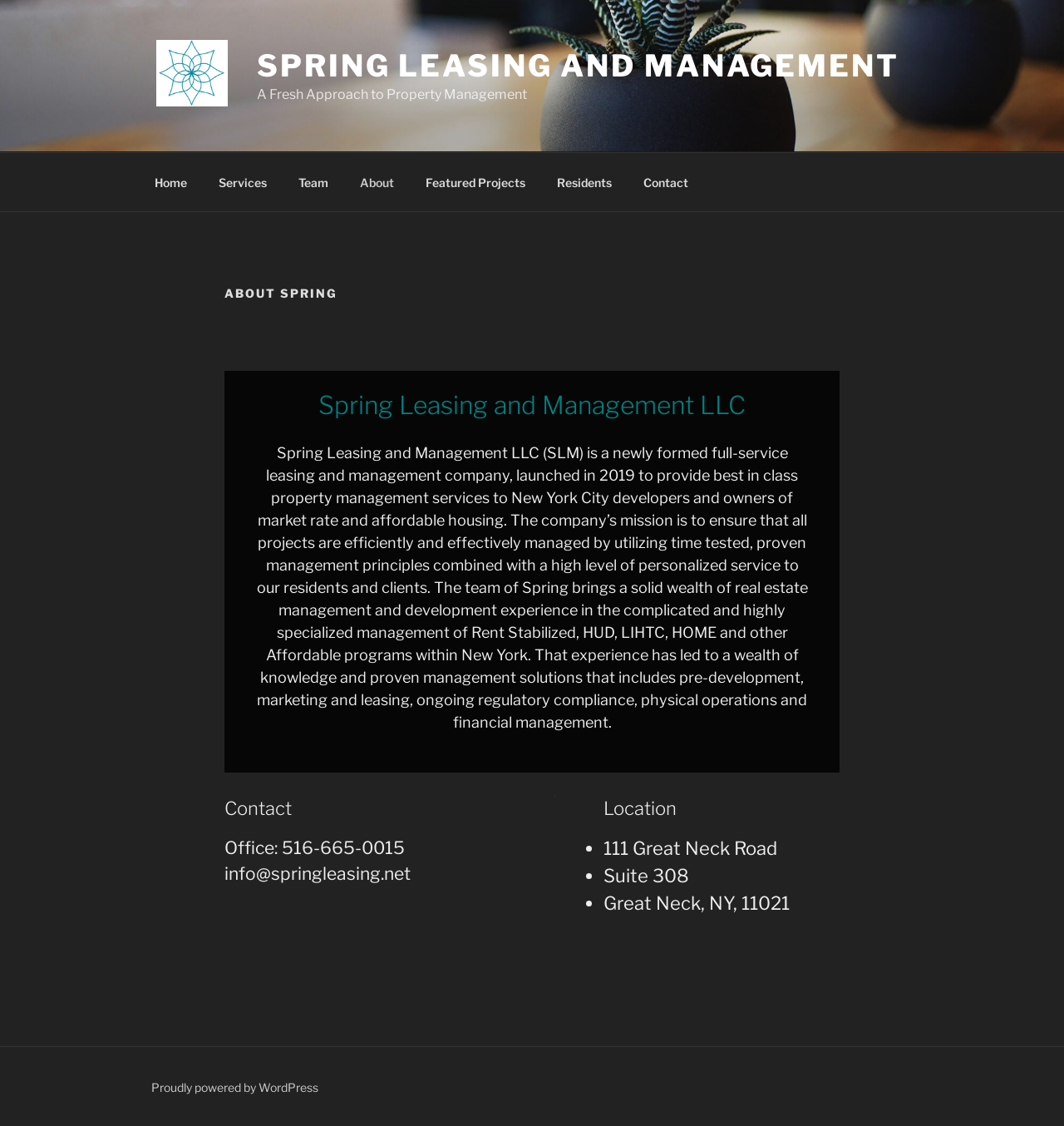Please find the bounding box coordinates of the element that must be clicked to perform the given instruction: "Click on the Proudly powered by WordPress link". The coordinates should be four float numbers from 0 to 1, i.e., [left, top, right, bottom].

[0.142, 0.959, 0.299, 0.972]